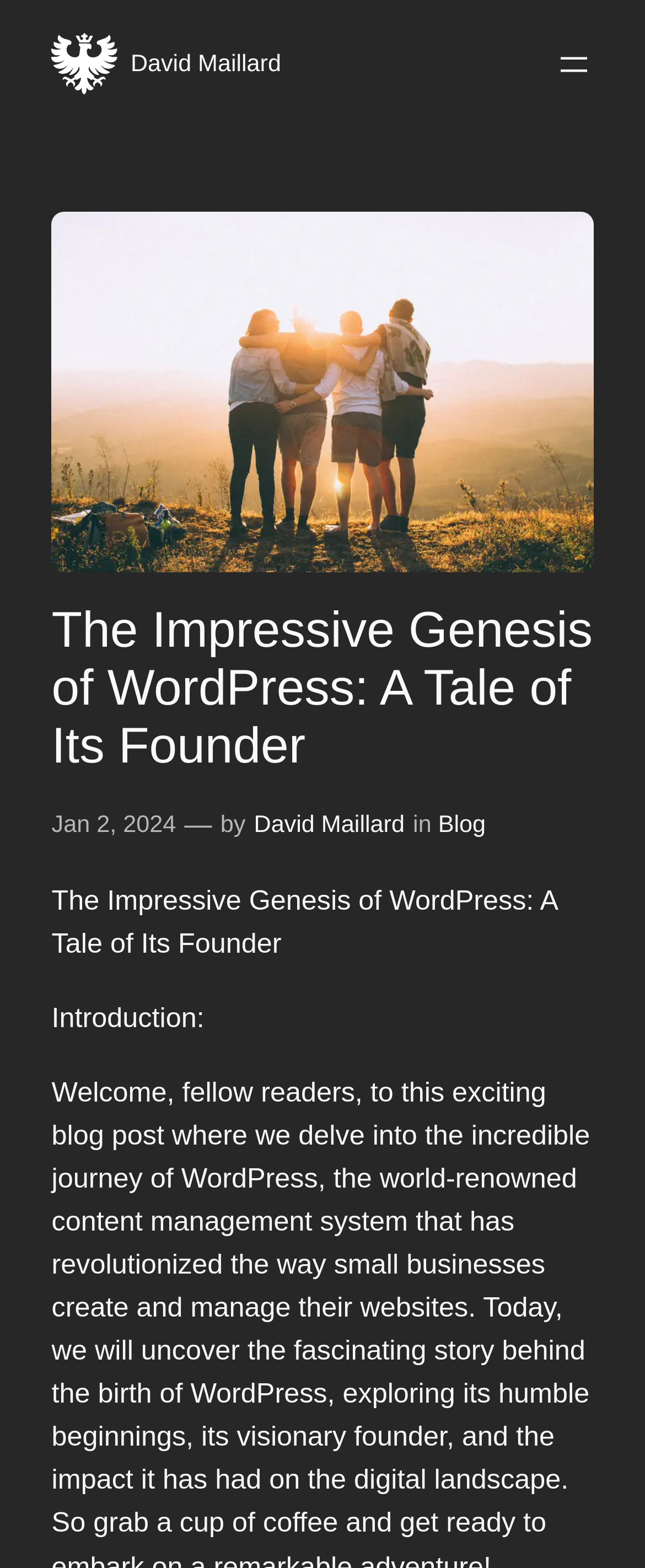Provide a one-word or short-phrase answer to the question:
Is there a menu on the webpage?

Yes